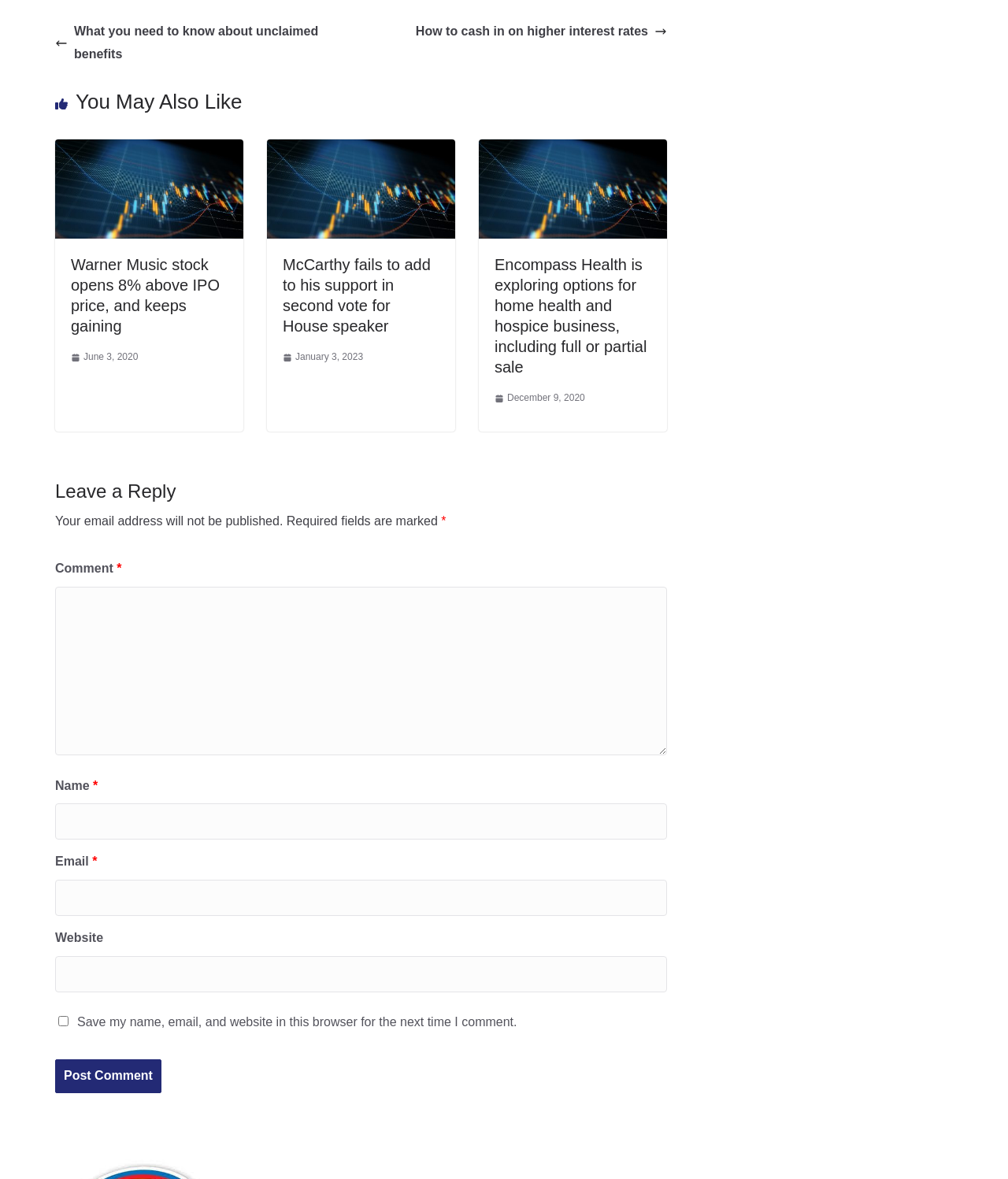What is the purpose of the textbox labeled 'Email'?
Analyze the image and provide a thorough answer to the question.

I examined the form fields on the webpage and found a textbox labeled 'Email' with a required asterisk. Based on its location and label, I inferred that its purpose is to input an email address, likely for commenting or leaving a reply.